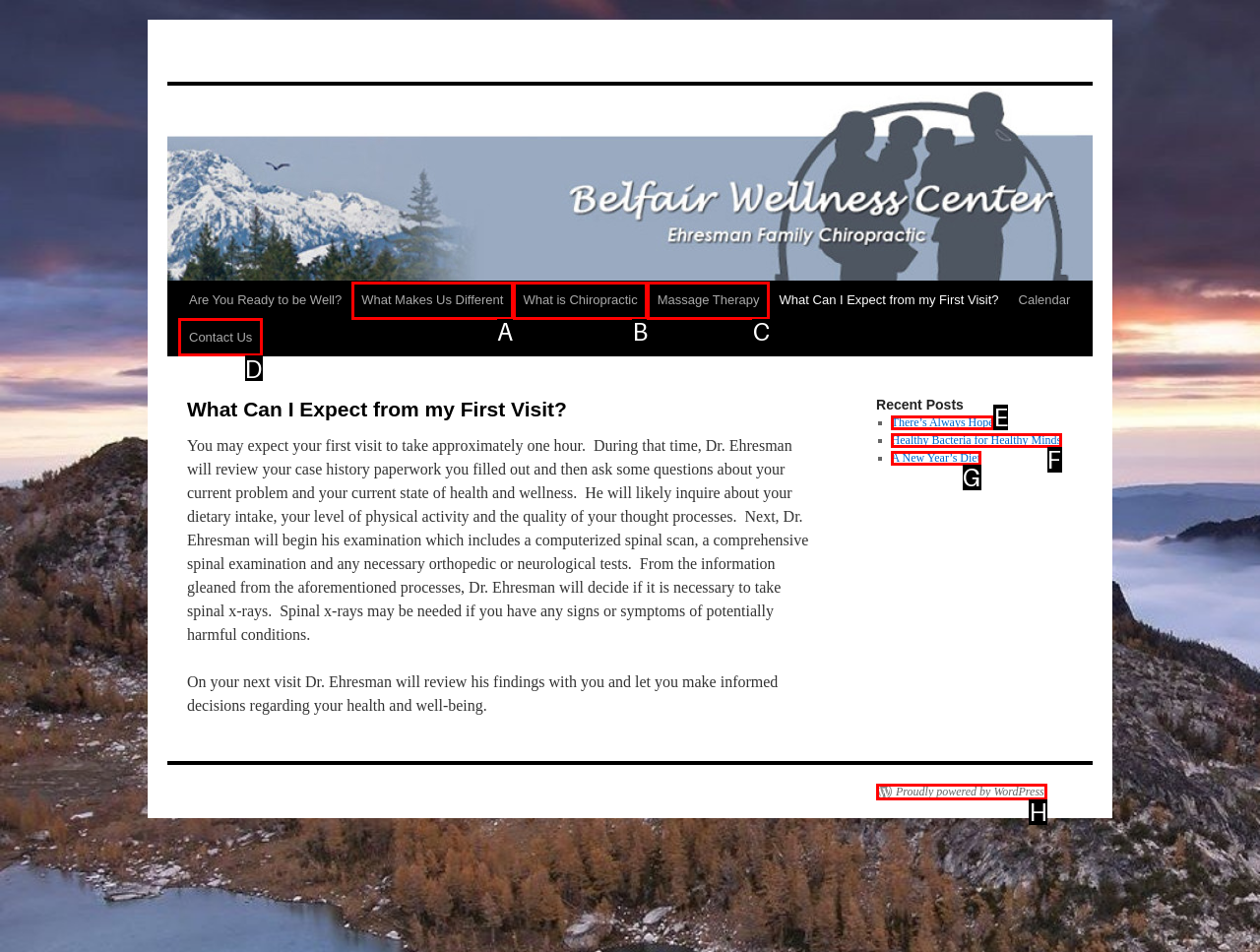Which lettered option should be clicked to perform the following task: Contact us
Respond with the letter of the appropriate option.

D